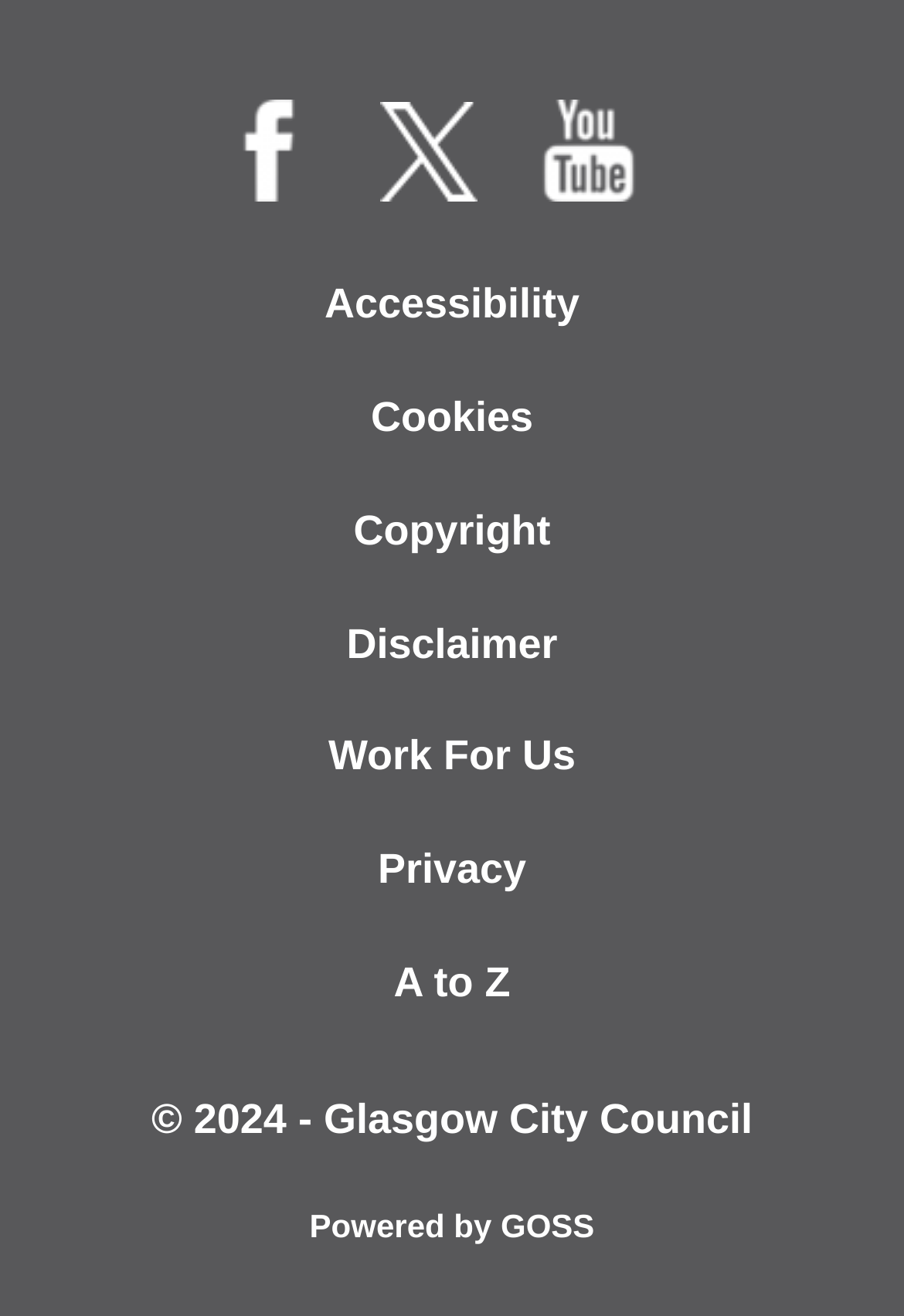Using the format (top-left x, top-left y, bottom-right x, bottom-right y), provide the bounding box coordinates for the described UI element. All values should be floating point numbers between 0 and 1: Work For Us

[0.087, 0.533, 0.913, 0.618]